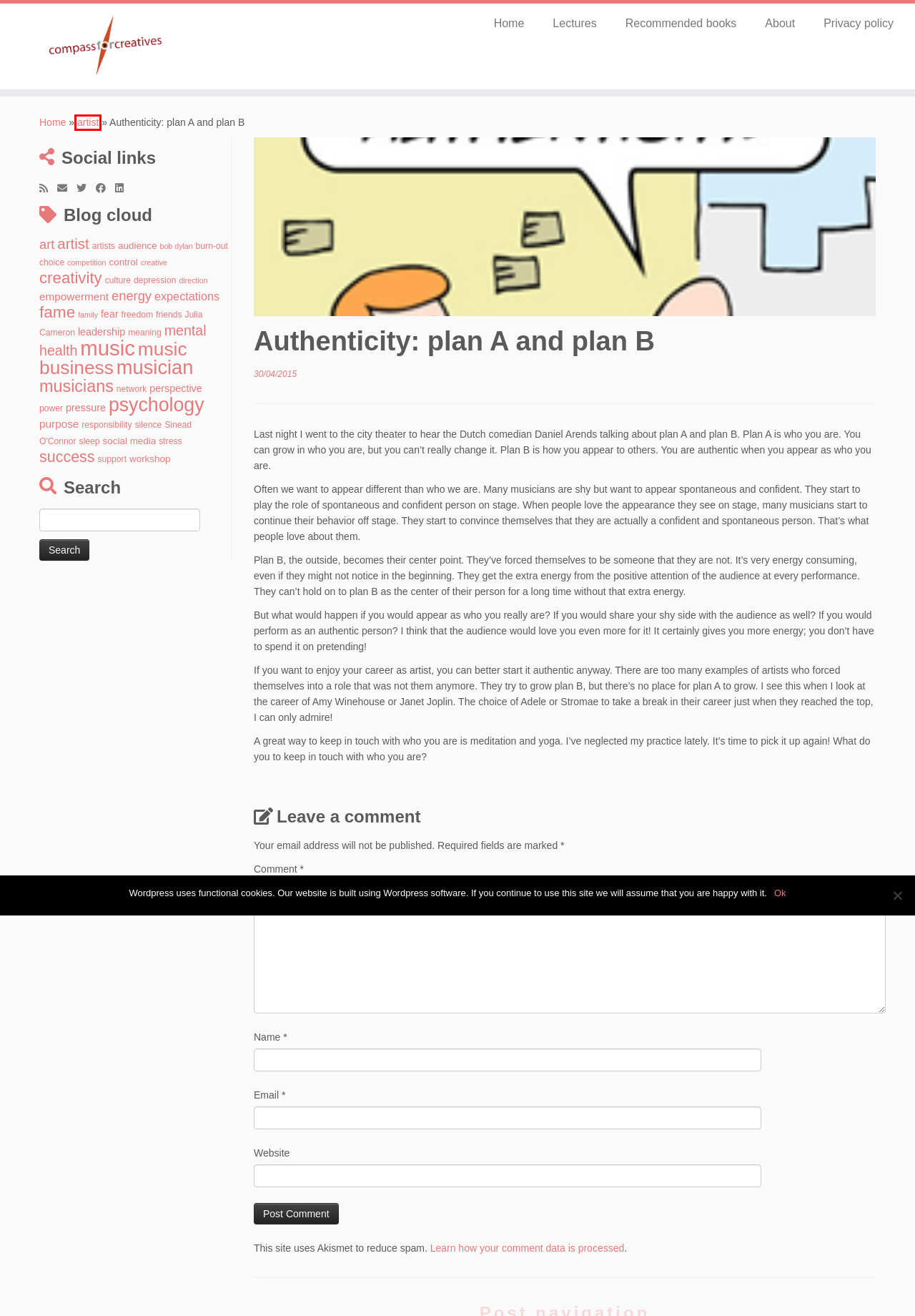Given a screenshot of a webpage with a red rectangle bounding box around a UI element, select the best matching webpage description for the new webpage that appears after clicking the highlighted element. The candidate descriptions are:
A. music – Compass for Creatives
B. pressure – Compass for Creatives
C. music business – Compass for Creatives
D. artists – Compass for Creatives
E. purpose – Compass for Creatives
F. burn-out – Compass for Creatives
G. perspective – Compass for Creatives
H. artist – Compass for Creatives

H